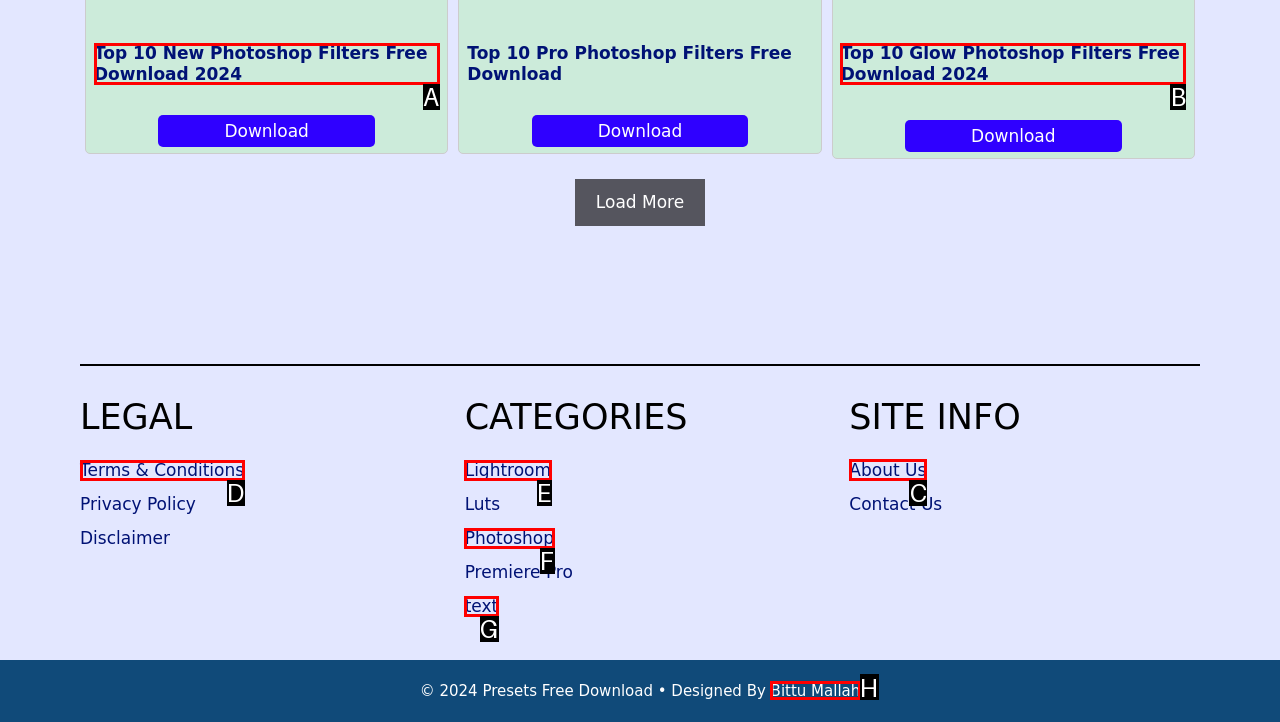Choose the HTML element to click for this instruction: Visit About Us page Answer with the letter of the correct choice from the given options.

C